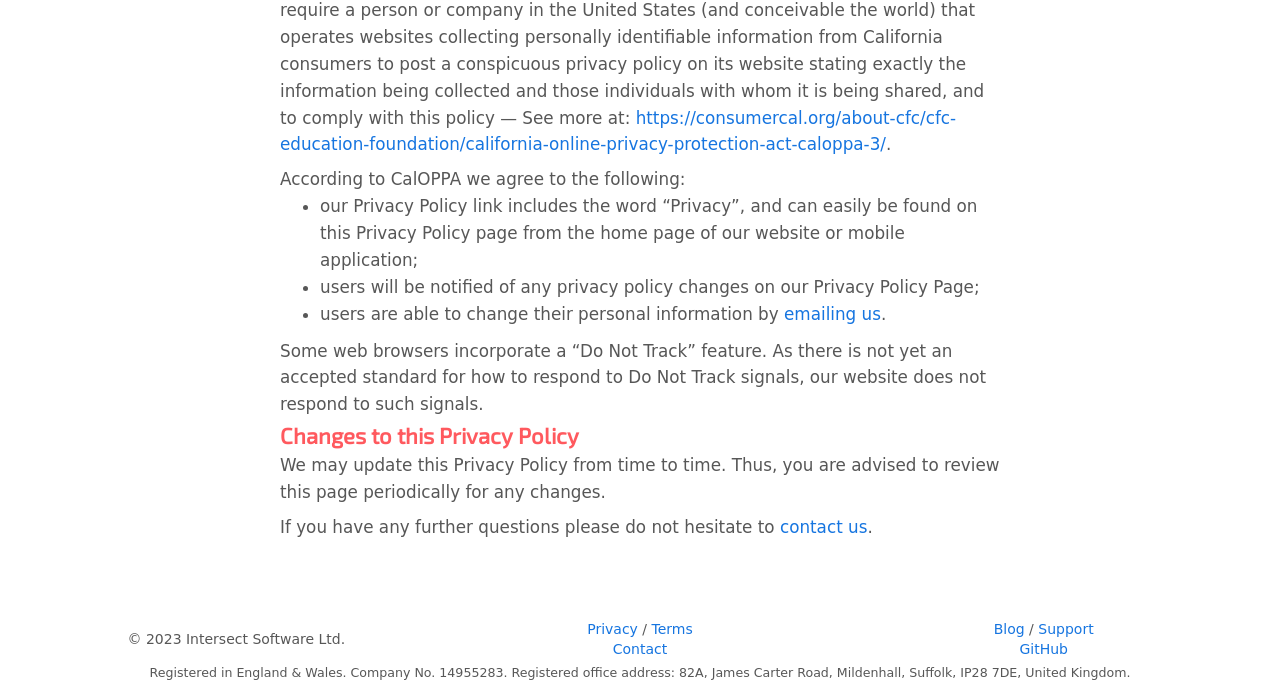Answer the question below with a single word or a brief phrase: 
What is the purpose of the CalOPPA?

Privacy Policy